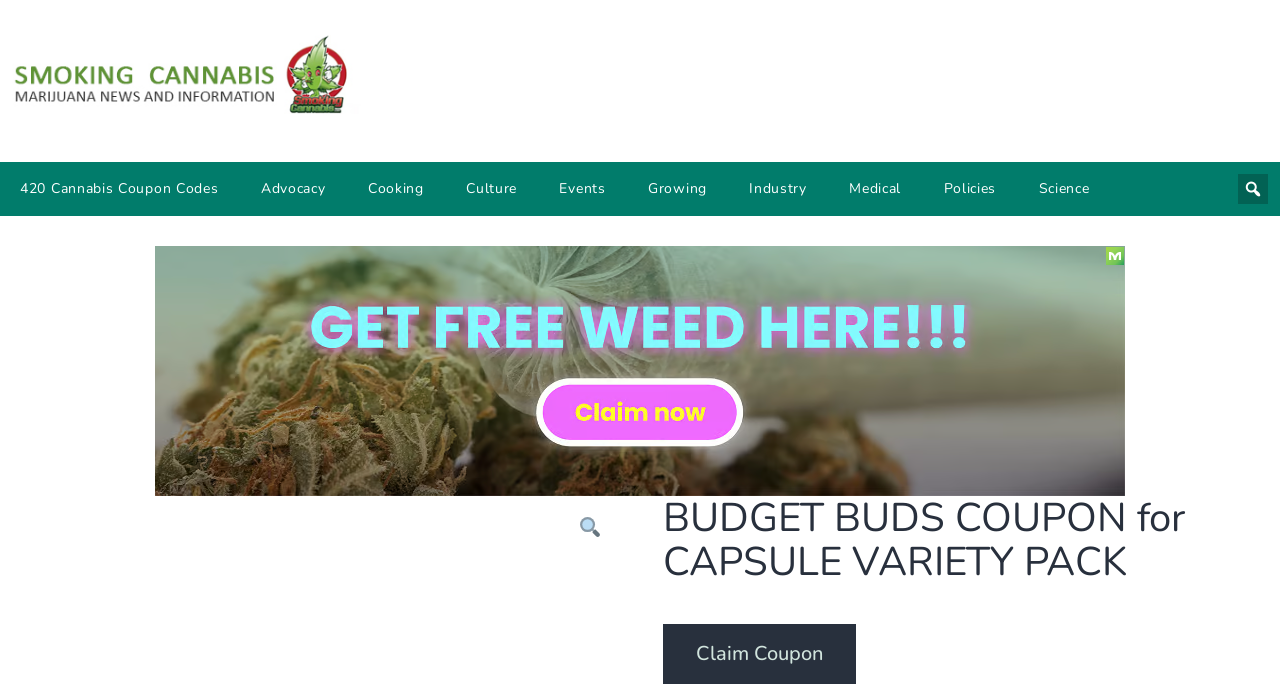Can you find and generate the webpage's heading?

BUDGET BUDS COUPON for CAPSULE VARIETY PACK